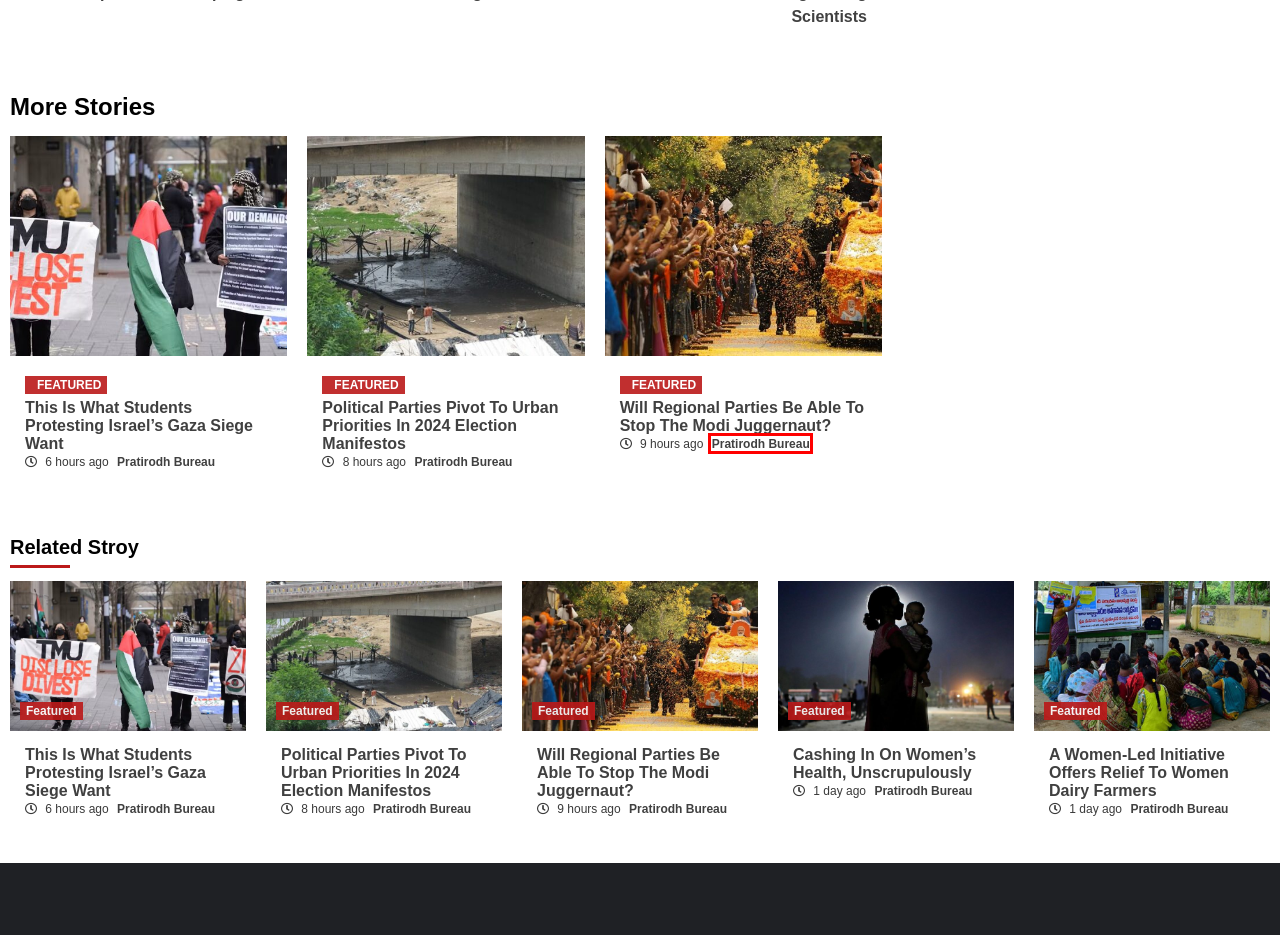You are presented with a screenshot of a webpage that includes a red bounding box around an element. Determine which webpage description best matches the page that results from clicking the element within the red bounding box. Here are the candidates:
A. This Is What Students Protesting Israel’s Gaza Siege Want
B. Political Parties Pivot To Urban Priorities In 2024 Election Manifestos
C. Media Coverage Of Campus Protests Focuses On The Spectacle
D. Palestinian Writers Have Long Explored Horrors Of Amputation
E. How News Gatherers Can Respond To Social Media Challenge
F. Author
G. Rahul Gandhi “100% Ready" To Take On Modi In A Debate
H. About Us - Hindi News, हिंदी समाचार, Samachar, Breaking News, Latest Khabar - Pratirodh

F